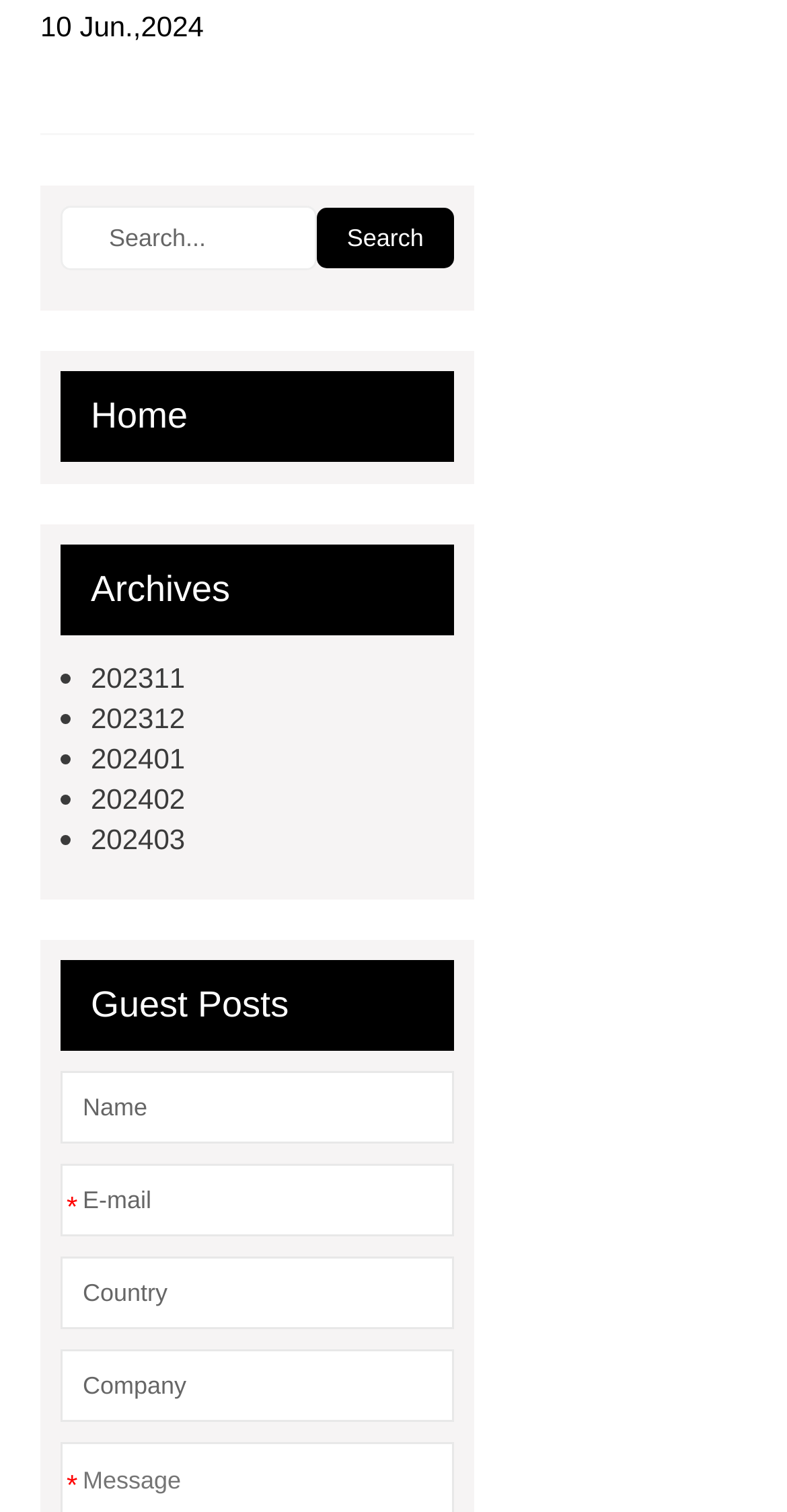Identify the bounding box coordinates of the element to click to follow this instruction: 'Click on 202311'. Ensure the coordinates are four float values between 0 and 1, provided as [left, top, right, bottom].

[0.09, 0.435, 0.235, 0.462]